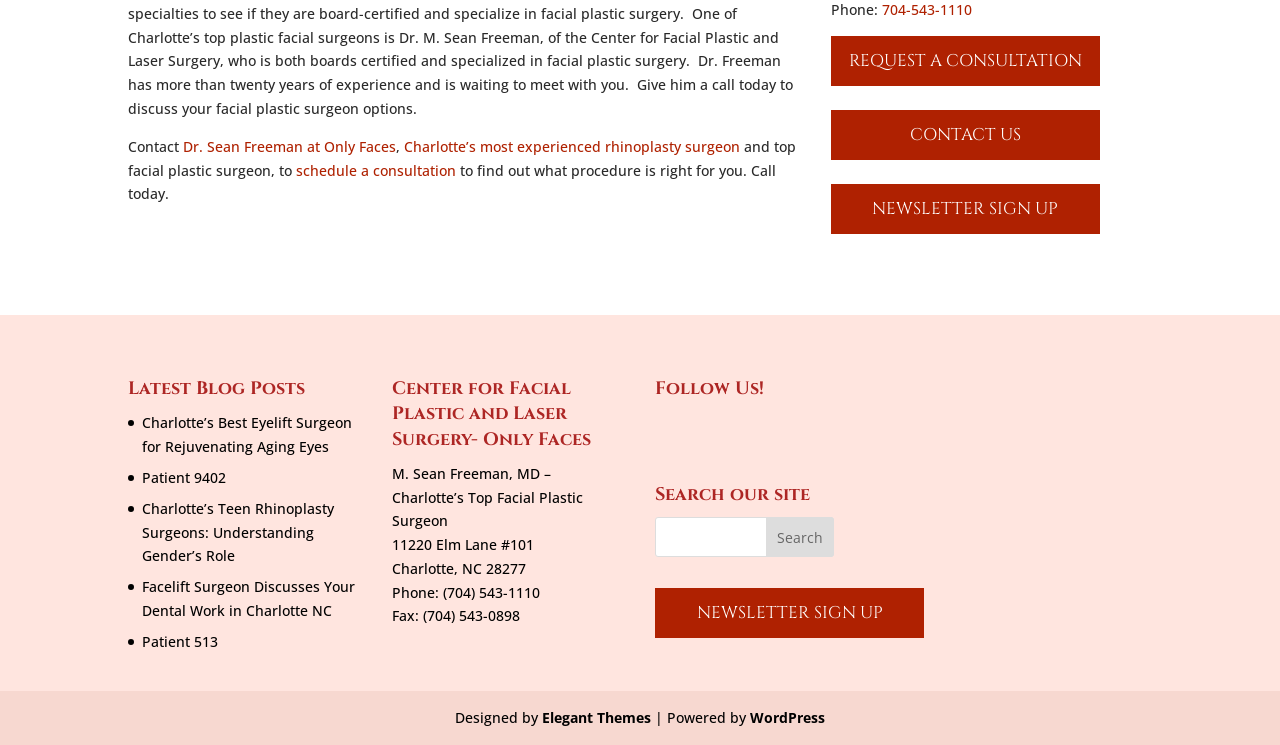Please respond to the question using a single word or phrase:
How can you follow the surgery center on social media?

On Facebook, Twitter, Instagram, YouTube, and Tiktok